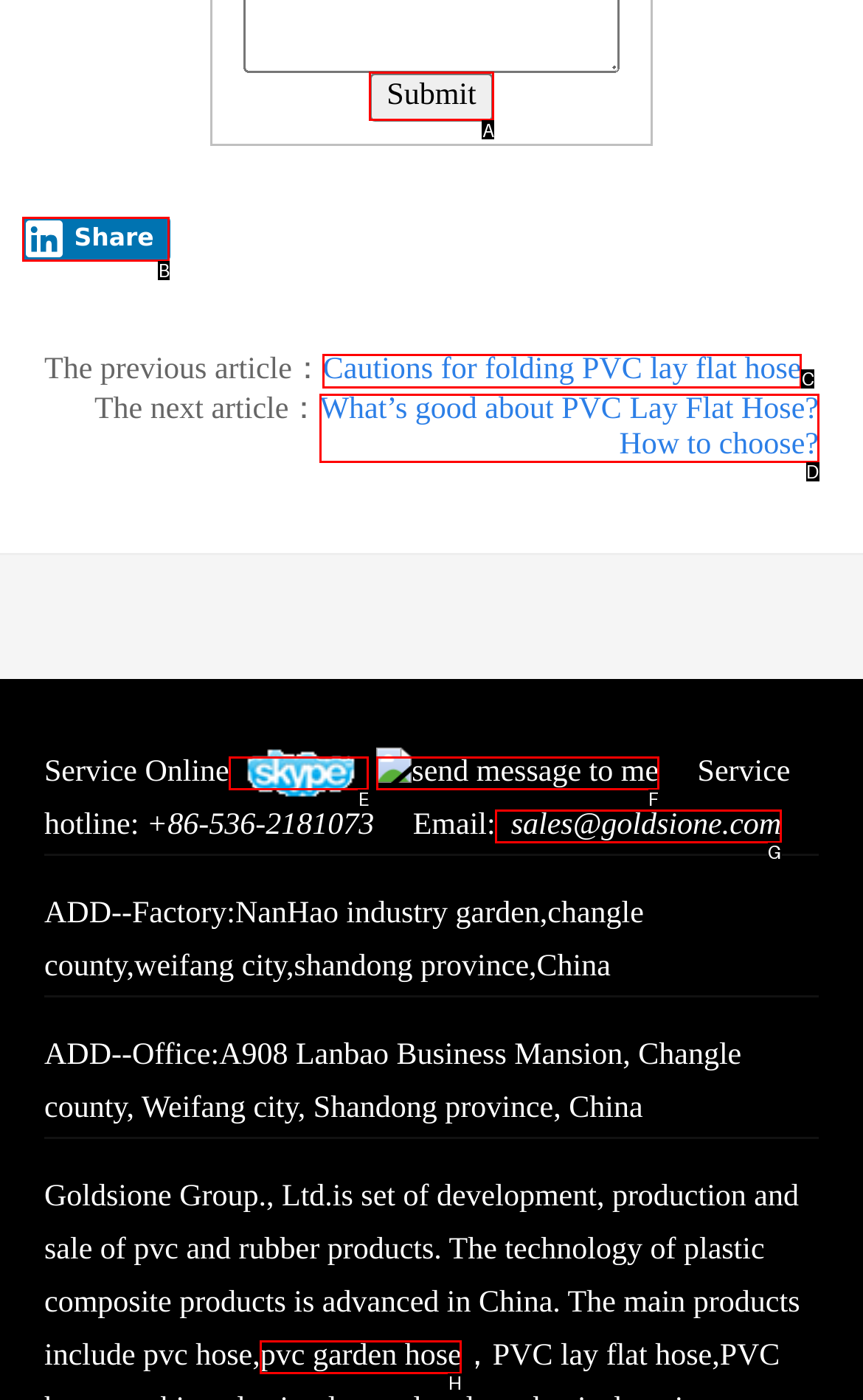Please indicate which HTML element to click in order to fulfill the following task: Visit the previous article Respond with the letter of the chosen option.

C